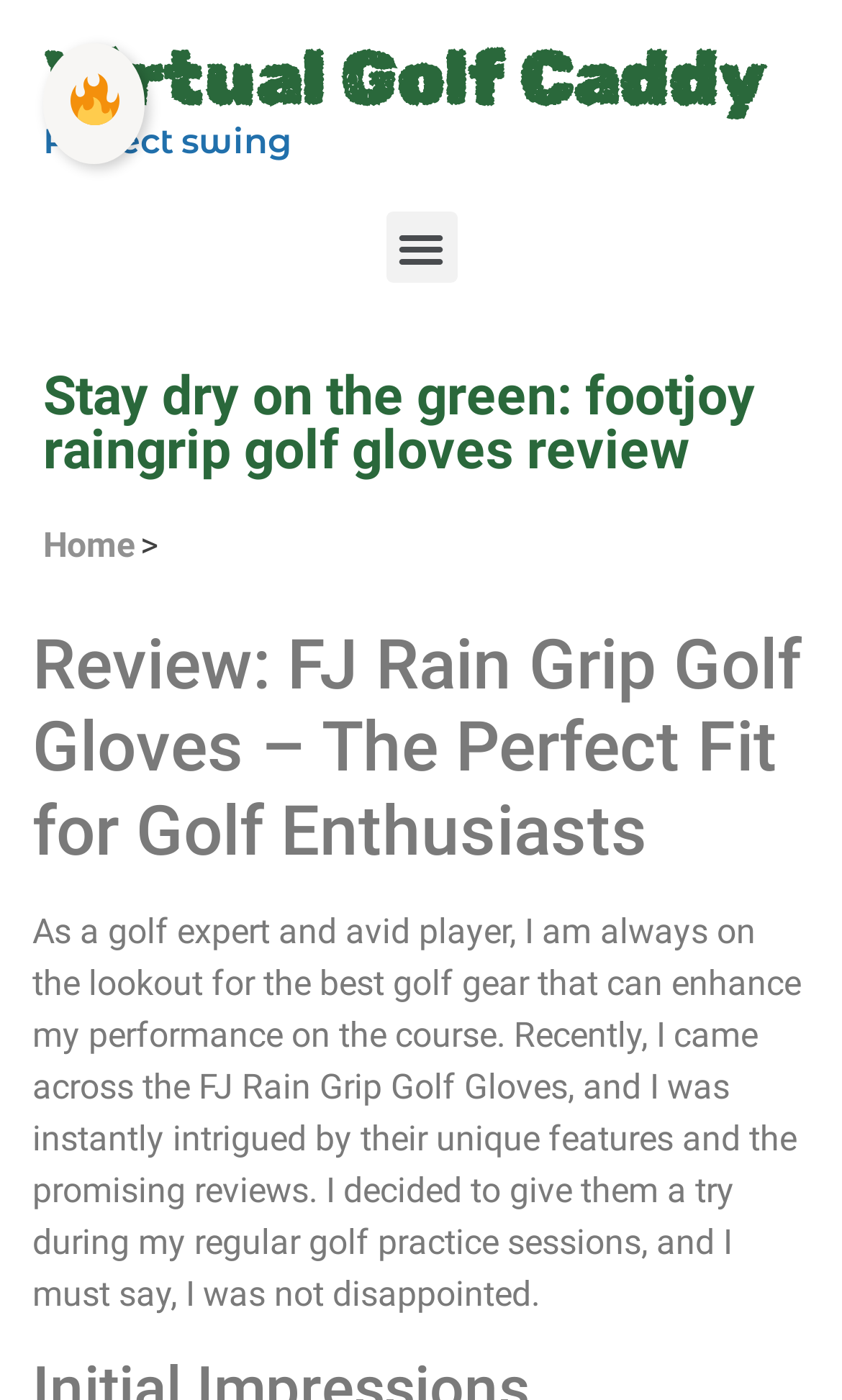Determine the bounding box coordinates for the HTML element described here: "Menu".

[0.458, 0.151, 0.542, 0.202]